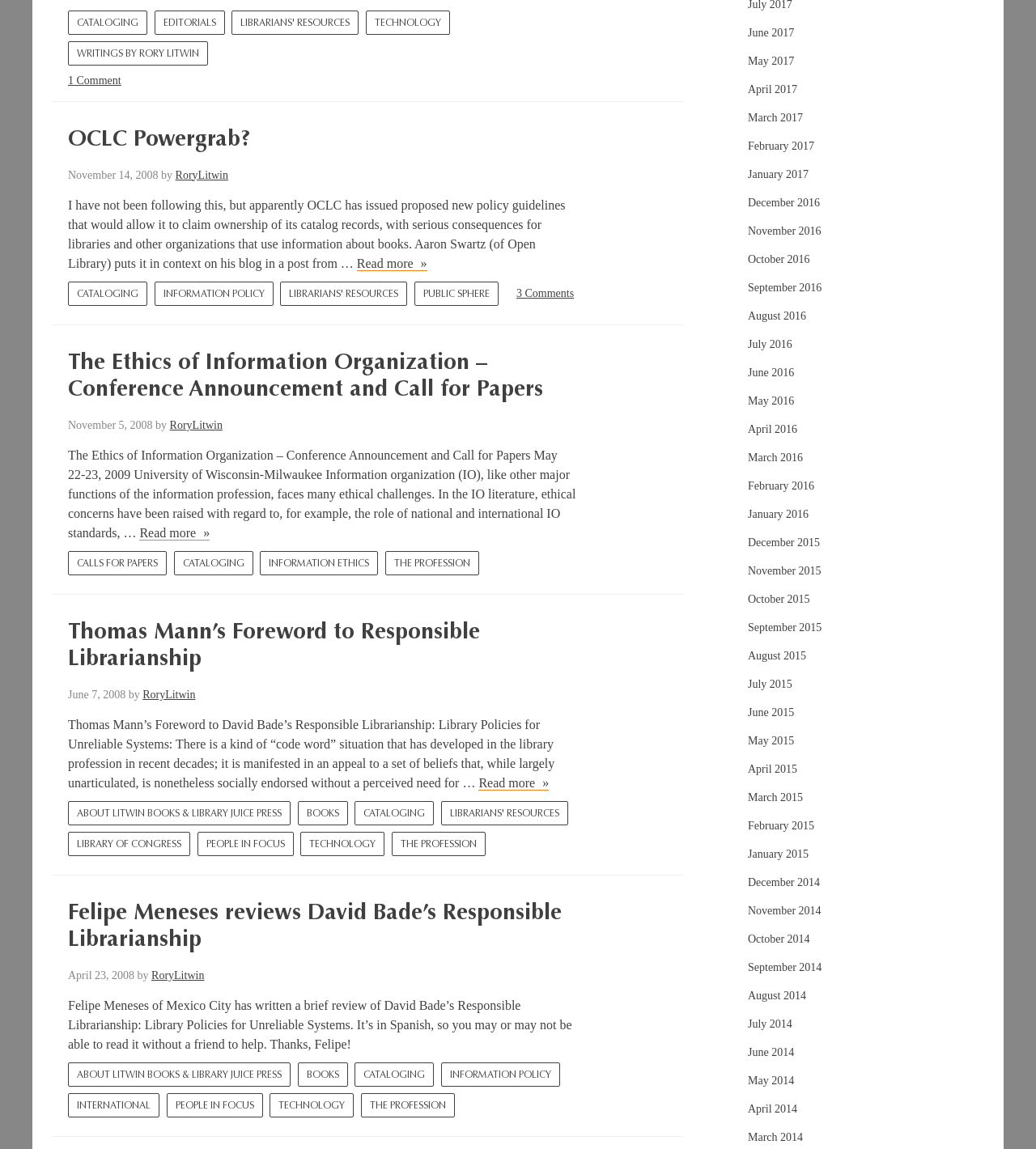Show me the bounding box coordinates of the clickable region to achieve the task as per the instruction: "Read 'Thomas Mann’s Foreword to Responsible Librarianship'".

[0.066, 0.539, 0.558, 0.587]